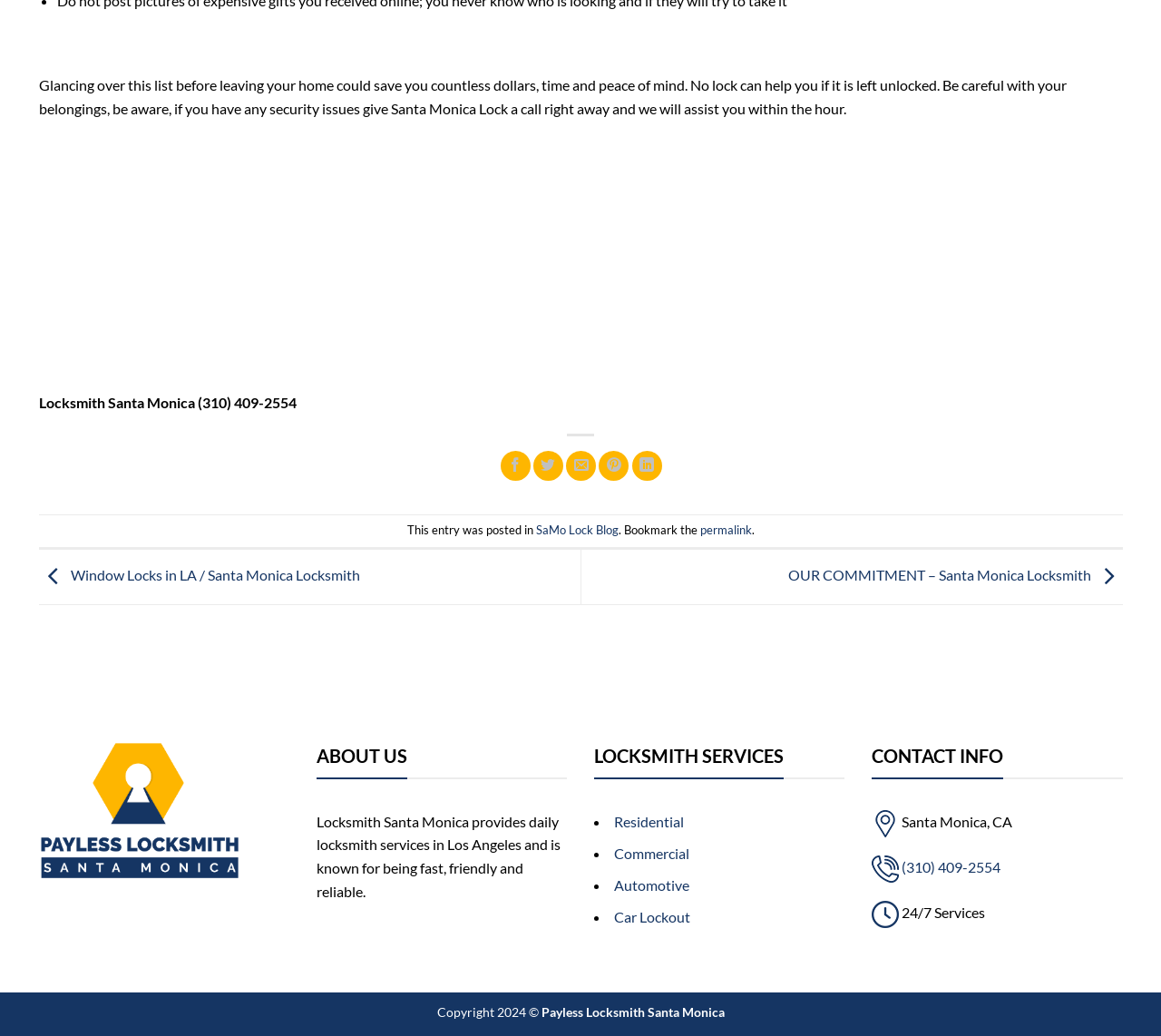What is the commitment of Santa Monica Locksmith? Based on the image, give a response in one word or a short phrase.

OUR COMMITMENT